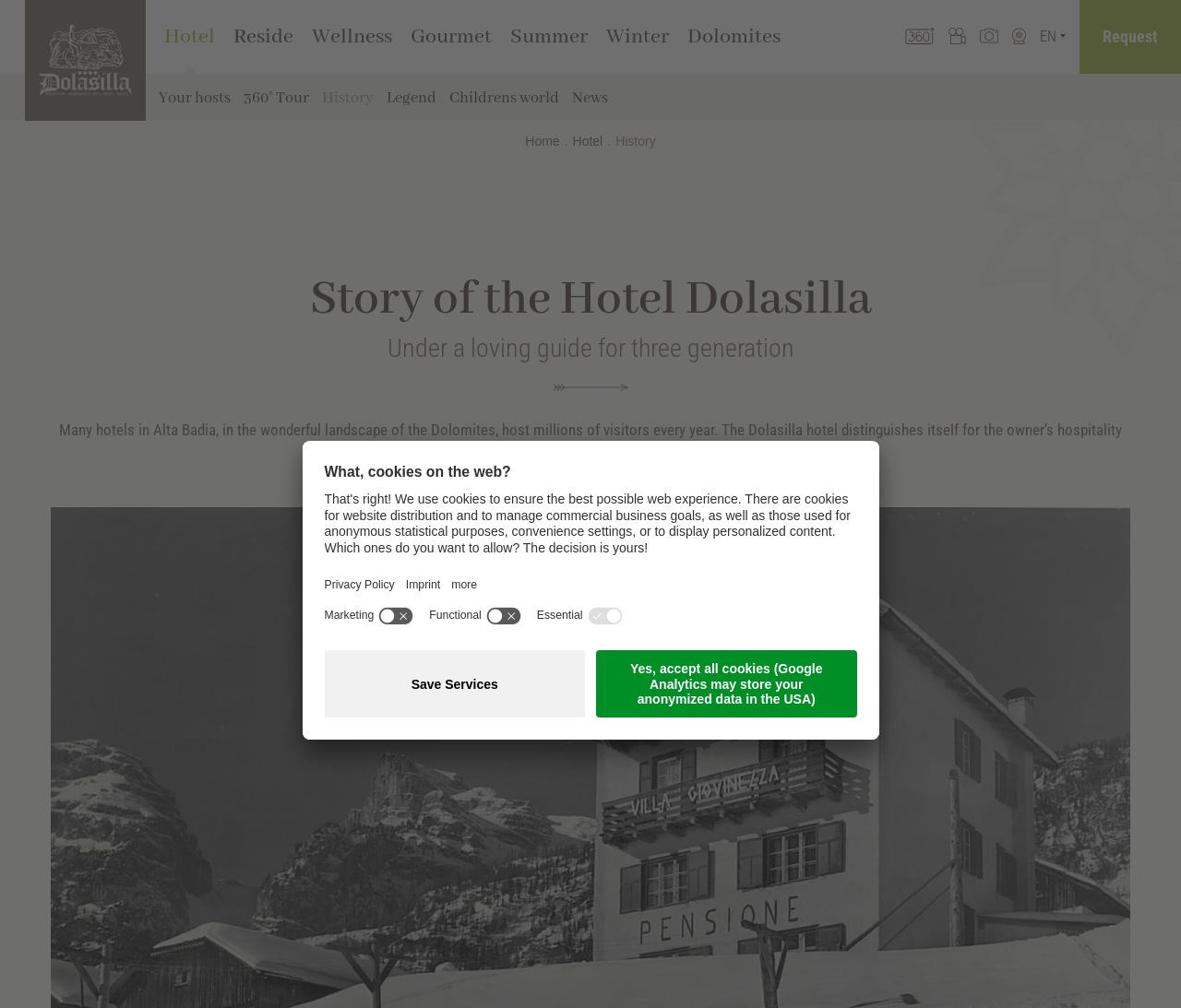Locate the bounding box coordinates of the segment that needs to be clicked to meet this instruction: "Click the 'Request' link".

[0.914, 0.0, 1.0, 0.073]